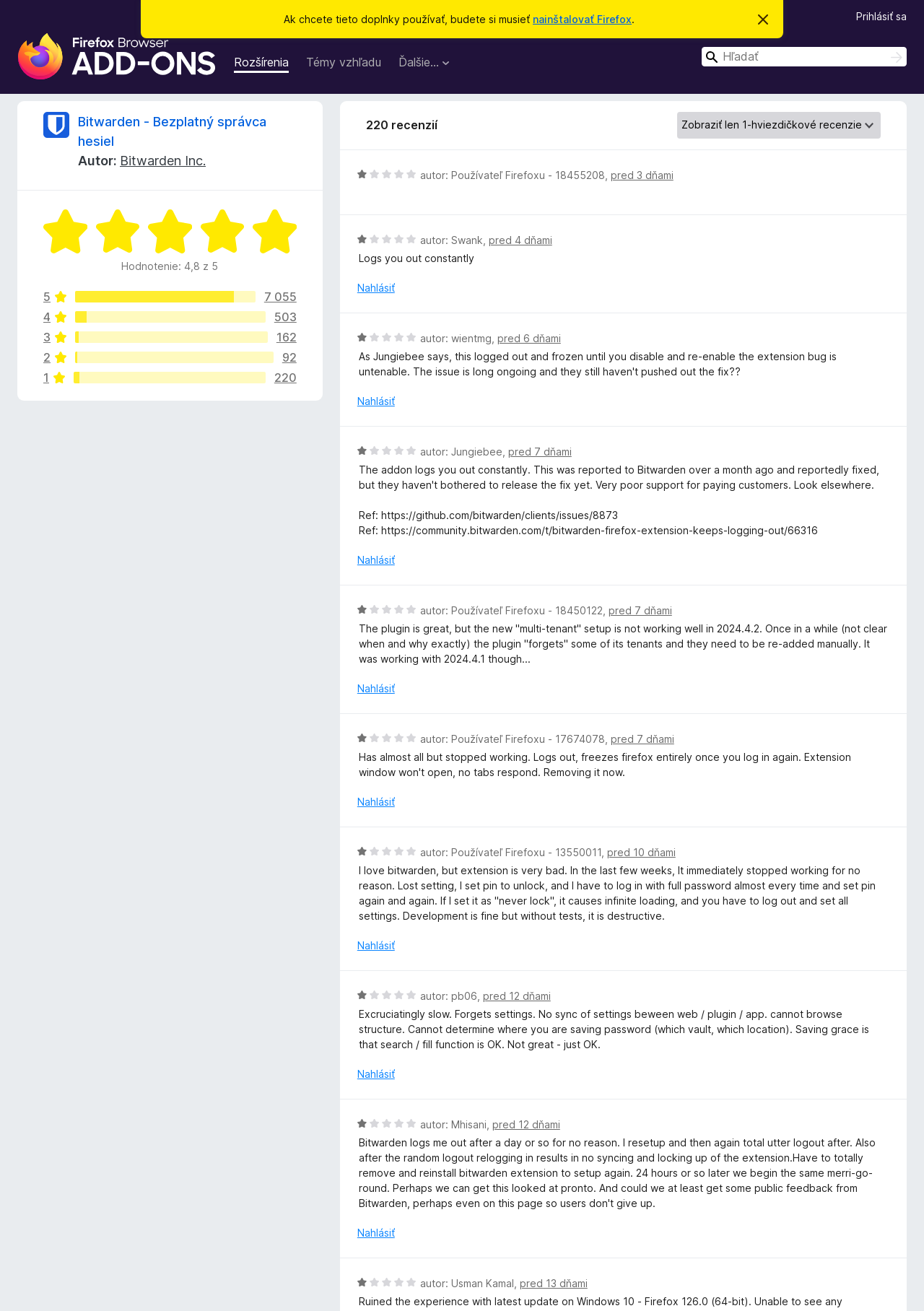What is the main title displayed on this webpage?

Recenzie doplnku Bitwarden - Bezplatný správca hesiel